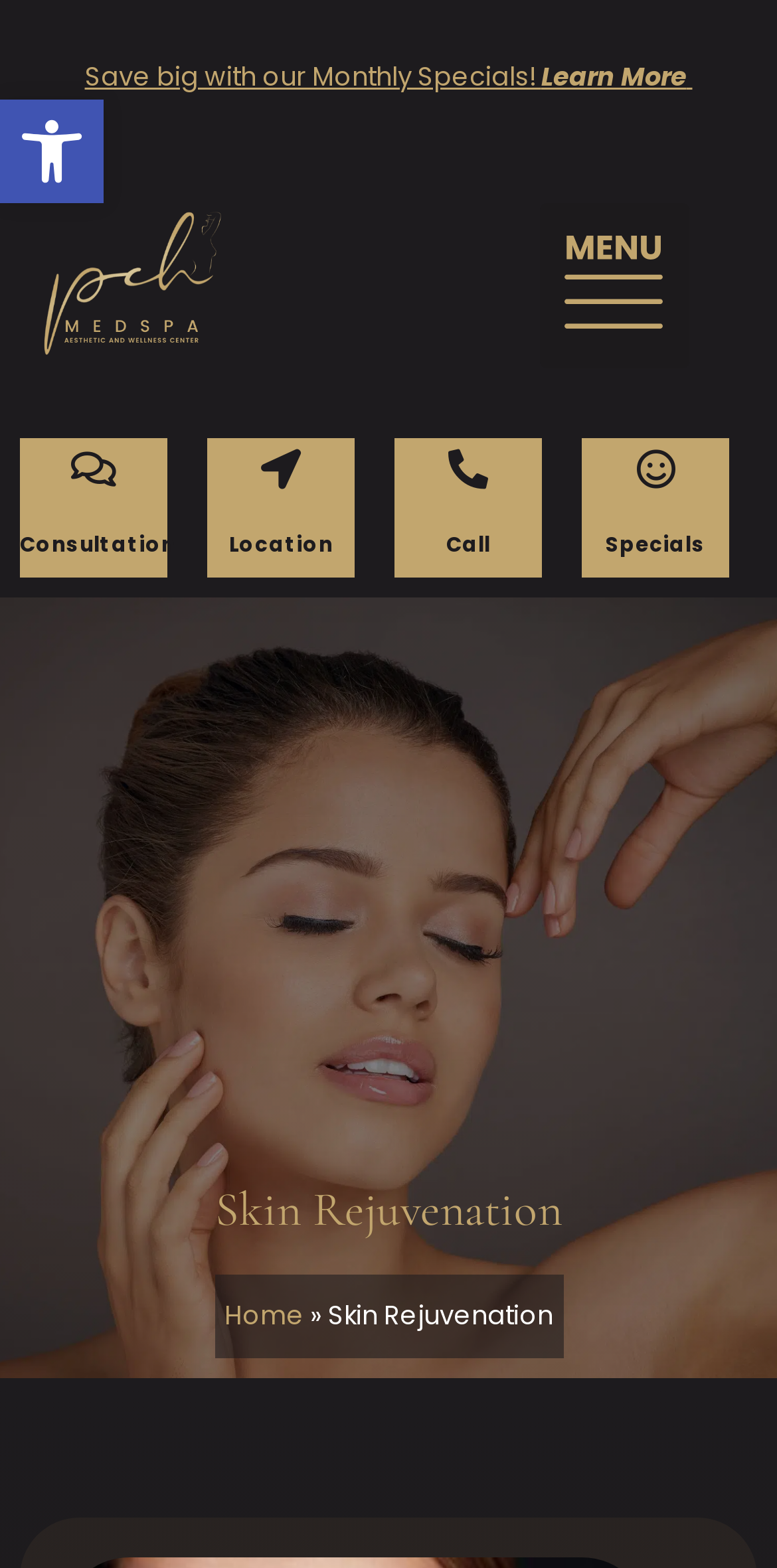Bounding box coordinates should be in the format (top-left x, top-left y, bottom-right x, bottom-right y) and all values should be floating point numbers between 0 and 1. Determine the bounding box coordinate for the UI element described as: Specials

[0.779, 0.338, 0.908, 0.357]